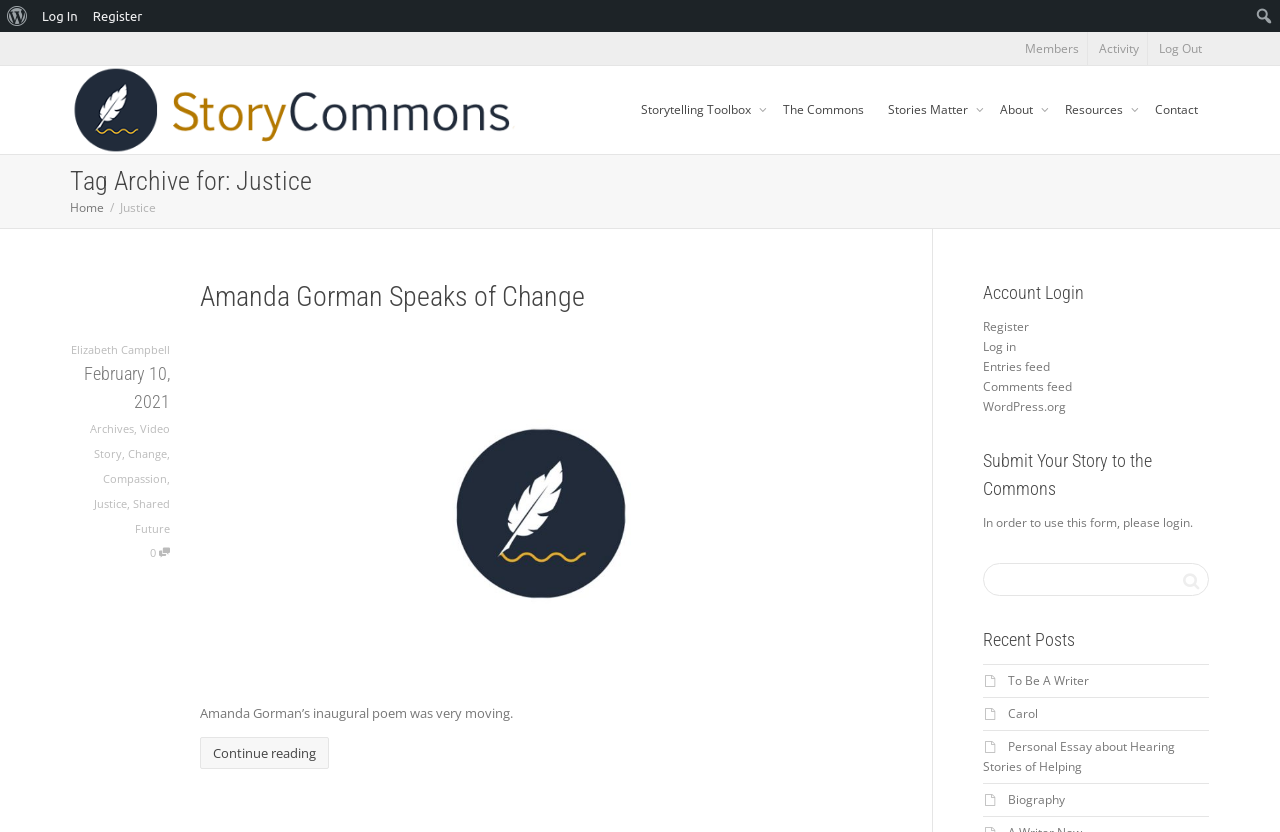Based on the element description Amanda Gorman Speaks of Change, identify the bounding box coordinates for the UI element. The coordinates should be in the format (top-left x, top-left y, bottom-right x, bottom-right y) and within the 0 to 1 range.

[0.156, 0.337, 0.457, 0.376]